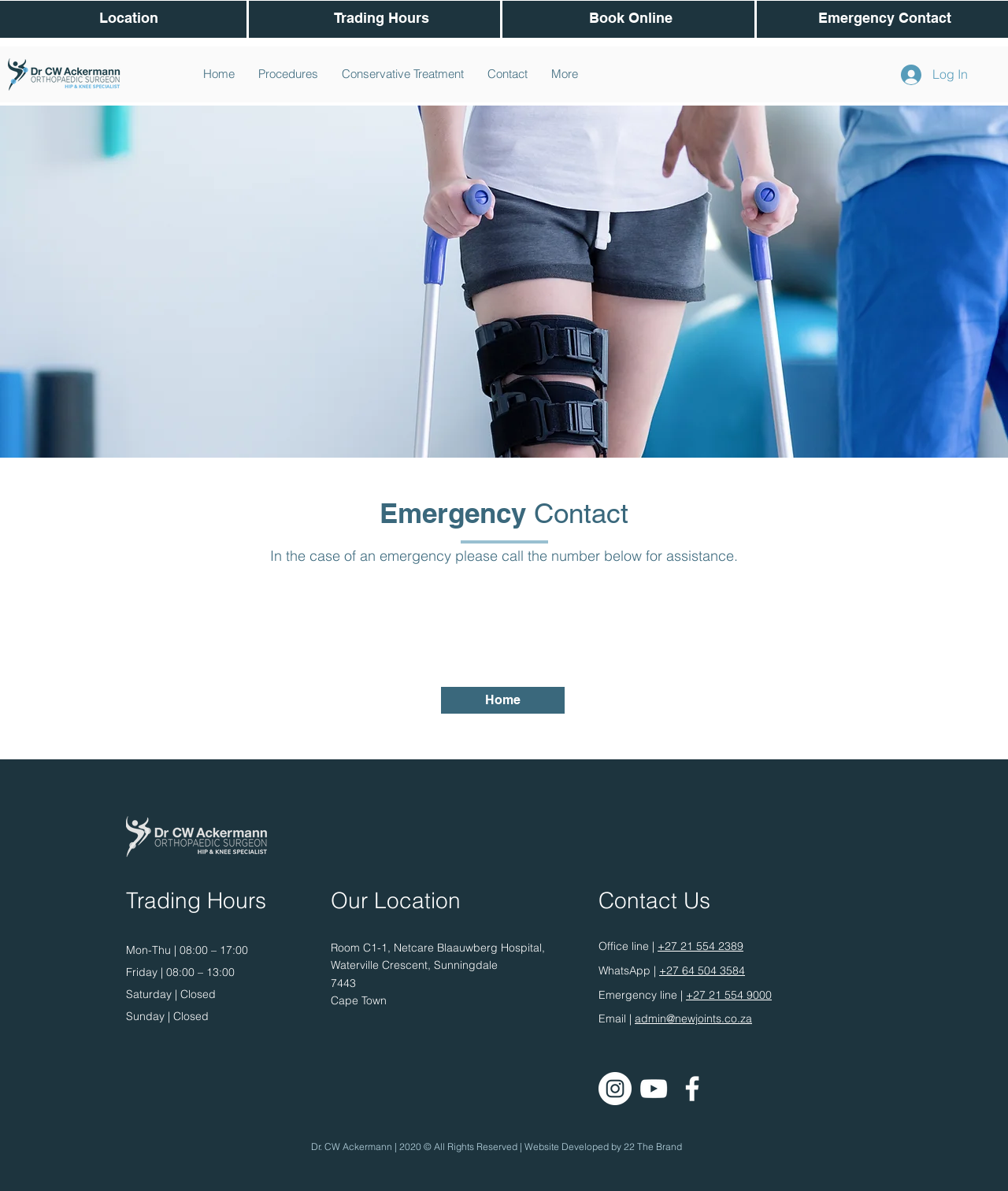Locate the bounding box coordinates of the area to click to fulfill this instruction: "Log in to the website". The bounding box should be presented as four float numbers between 0 and 1, in the order [left, top, right, bottom].

[0.882, 0.05, 0.971, 0.075]